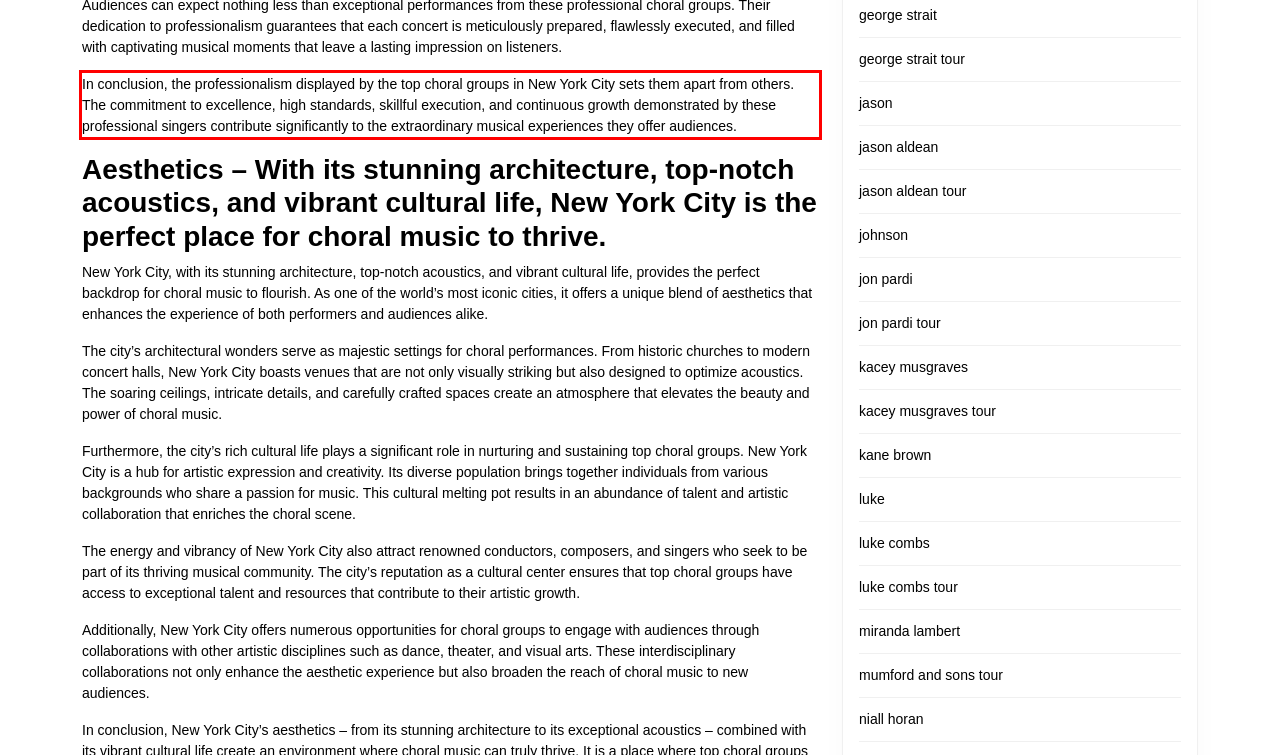You have a screenshot of a webpage with a UI element highlighted by a red bounding box. Use OCR to obtain the text within this highlighted area.

In conclusion, the professionalism displayed by the top choral groups in New York City sets them apart from others. The commitment to excellence, high standards, skillful execution, and continuous growth demonstrated by these professional singers contribute significantly to the extraordinary musical experiences they offer audiences.